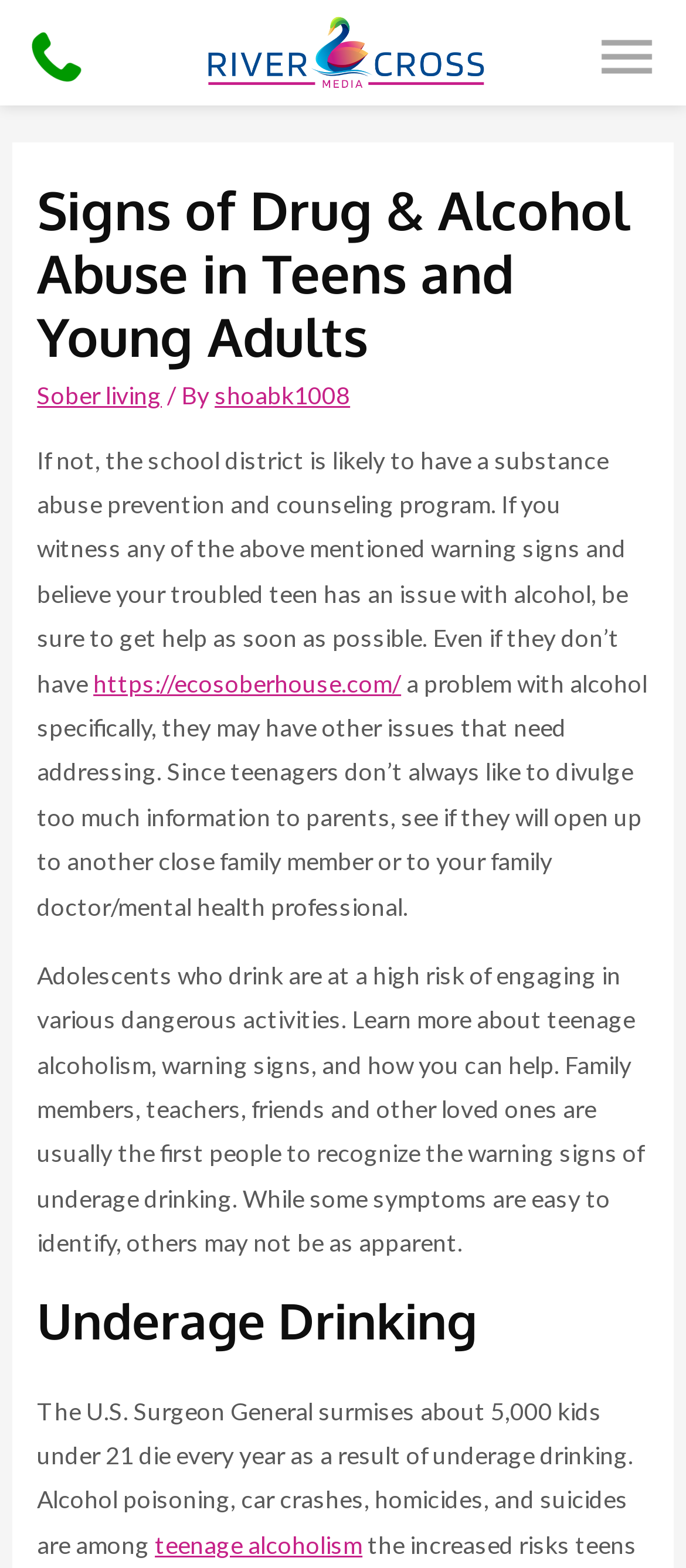What is the purpose of the link 'Sober living'?
Provide a concise answer using a single word or phrase based on the image.

Get help for addiction